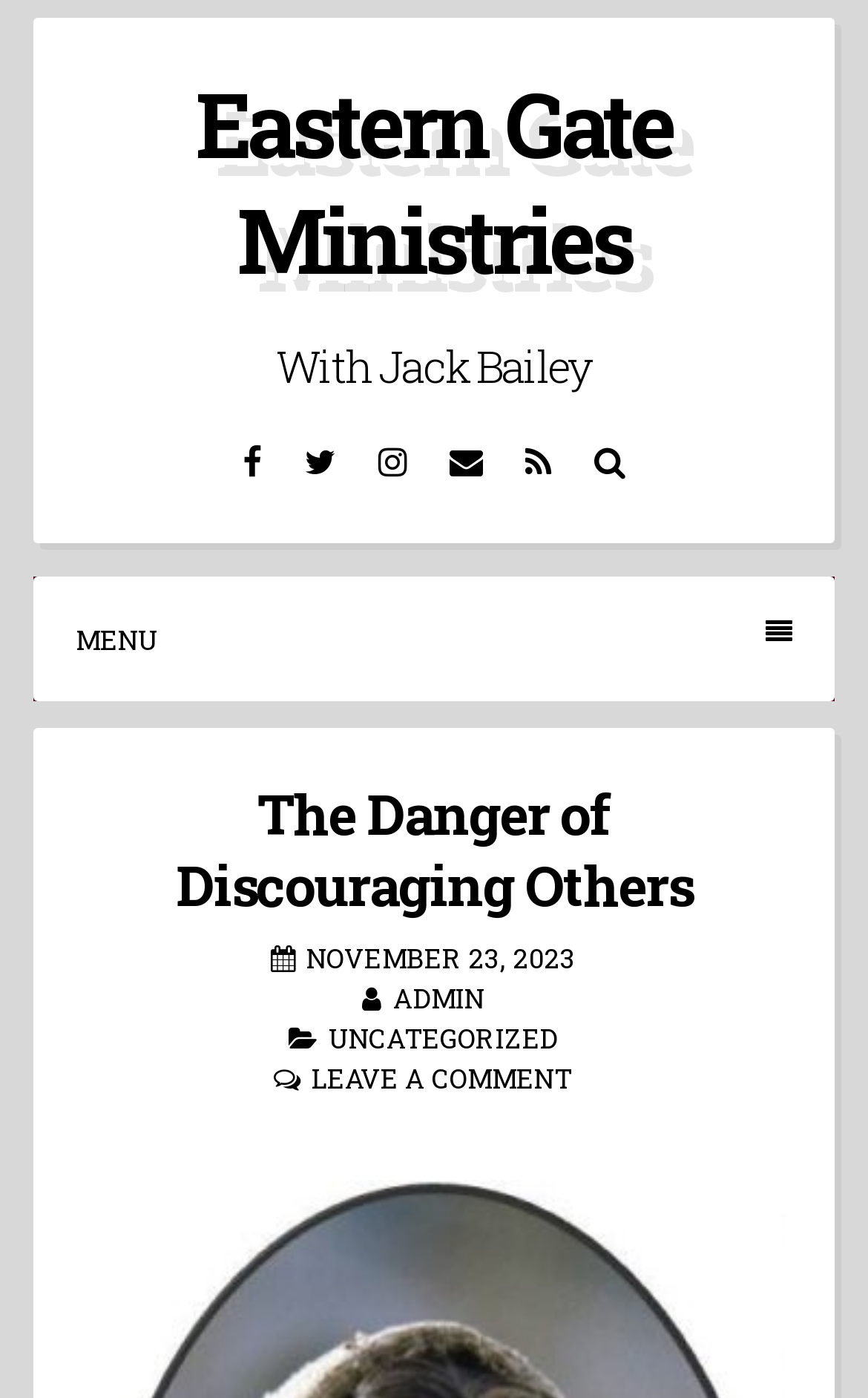Given the description: "Eastern Gate Ministries", determine the bounding box coordinates of the UI element. The coordinates should be formatted as four float numbers between 0 and 1, [left, top, right, bottom].

[0.226, 0.046, 0.774, 0.213]